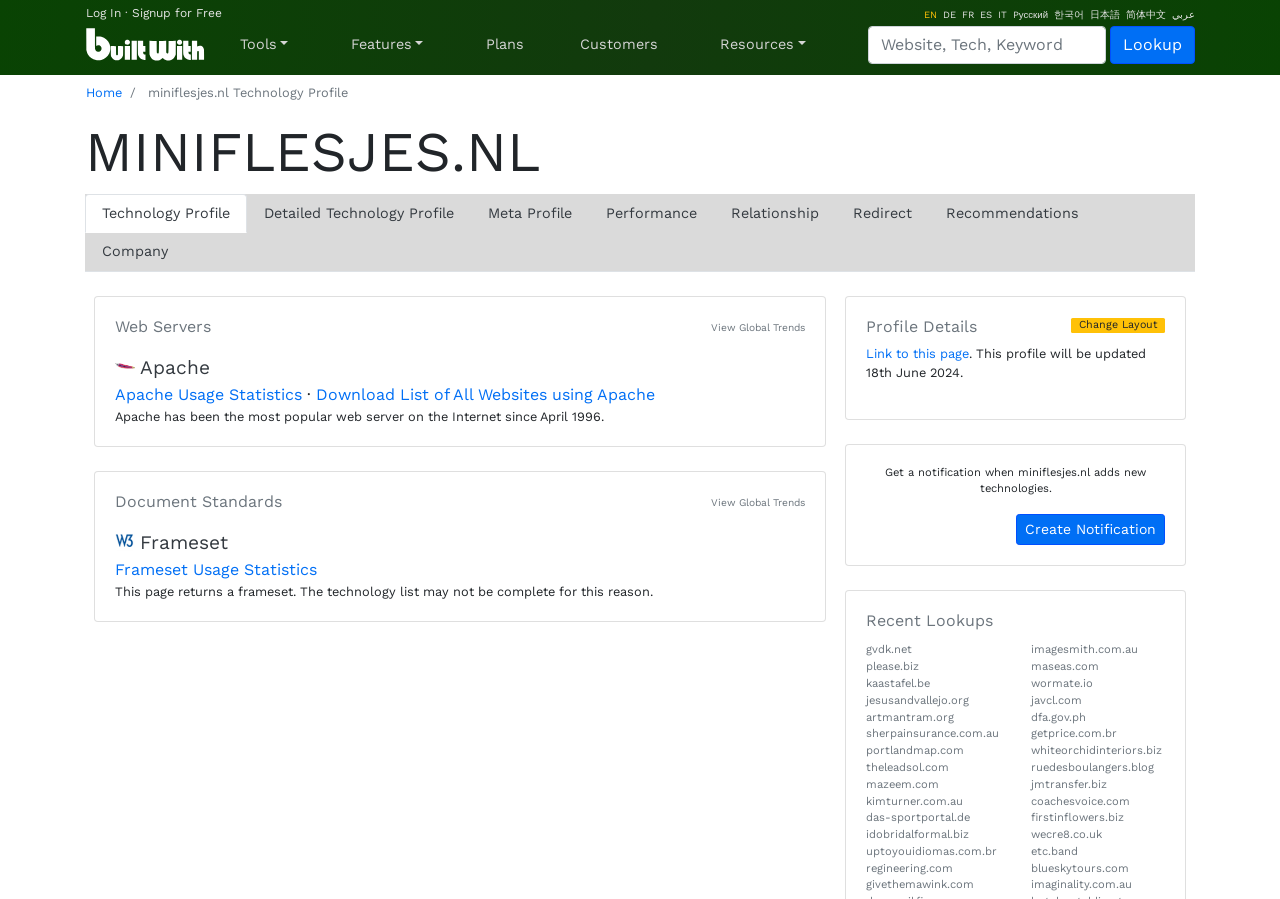Please find the bounding box coordinates for the clickable element needed to perform this instruction: "Lookup a website".

[0.867, 0.029, 0.934, 0.071]